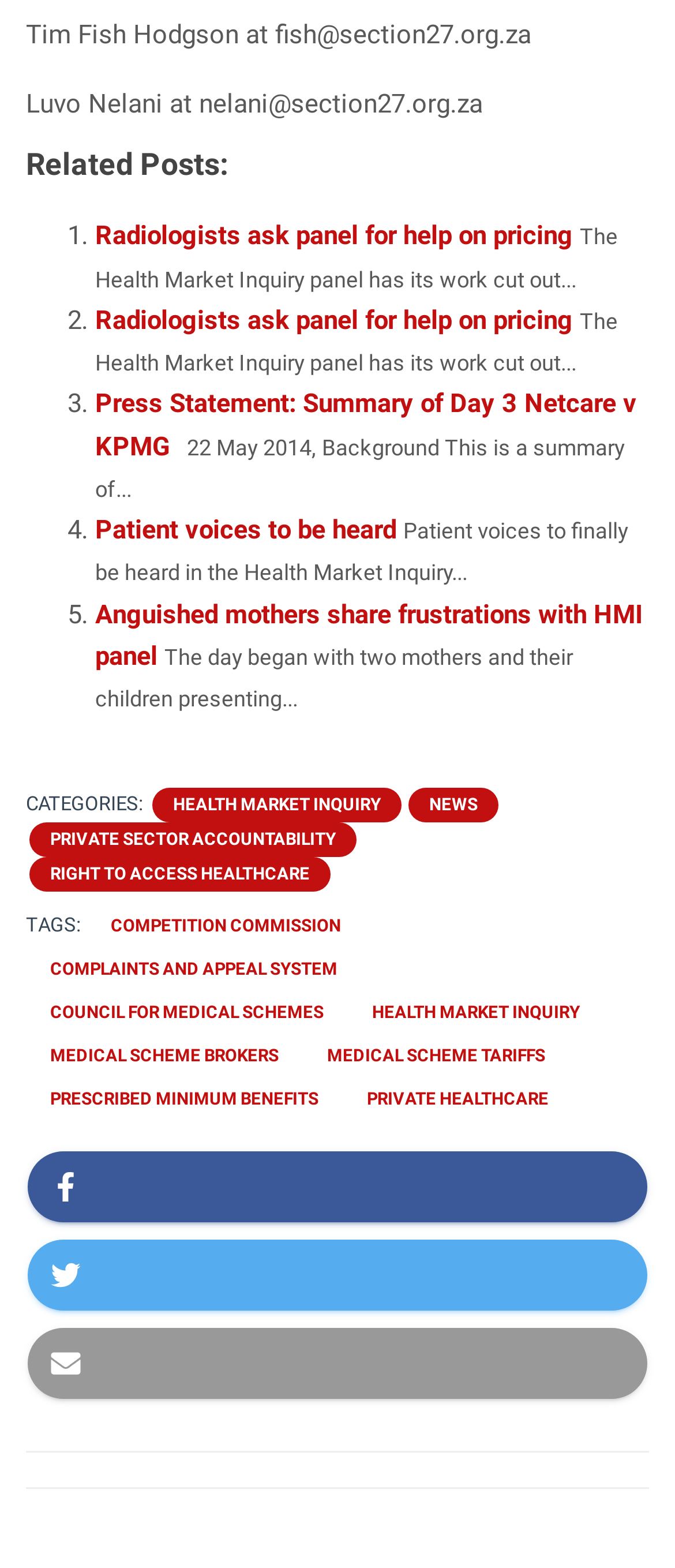How many related posts are listed on the webpage?
Please answer the question with a single word or phrase, referencing the image.

5